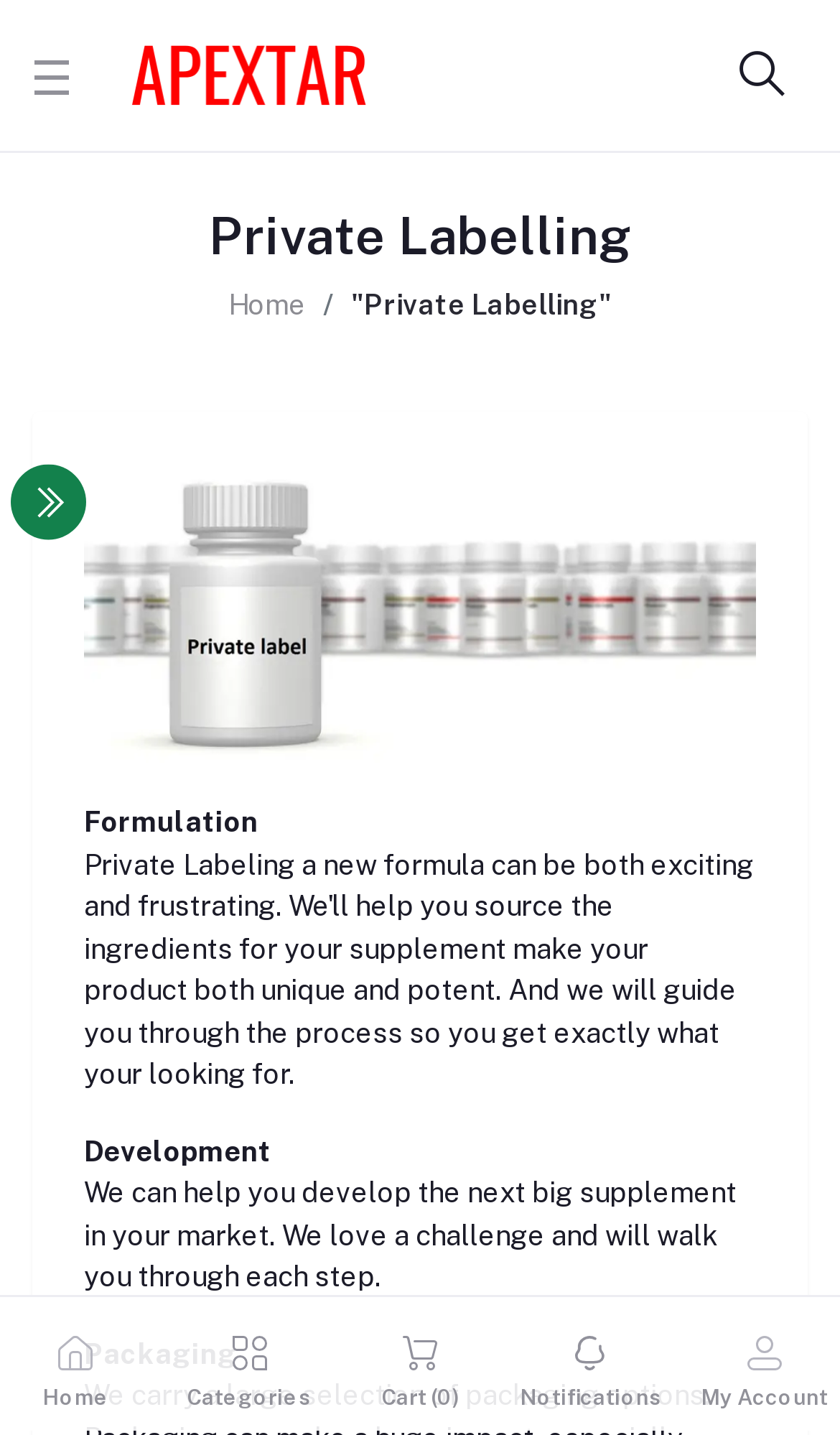Given the element description, predict the bounding box coordinates in the format (top-left x, top-left y, bottom-right x, bottom-right y), using floating point numbers between 0 and 1: Home

[0.272, 0.198, 0.364, 0.227]